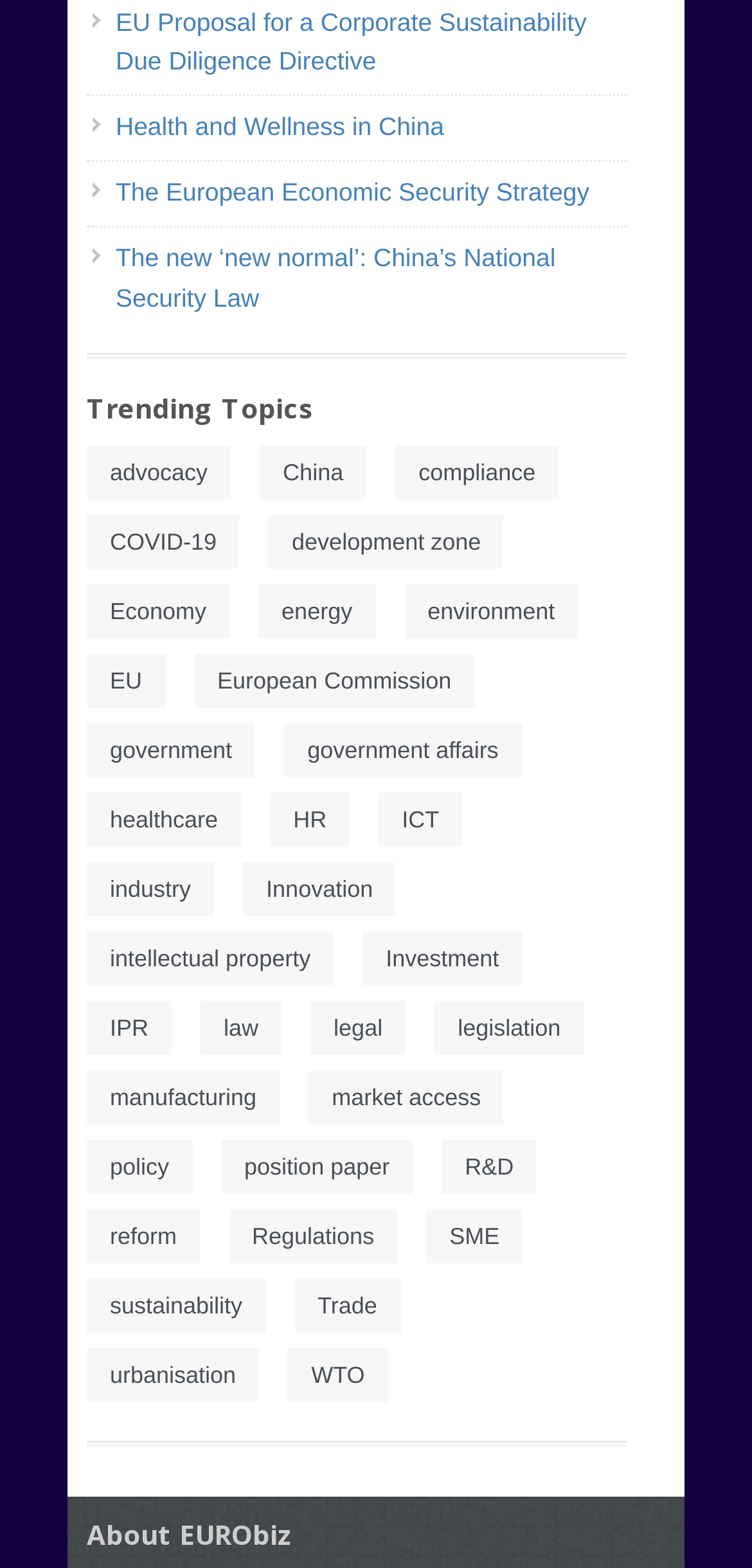How many links are under the 'Trending Topics' heading?
Use the image to answer the question with a single word or phrase.

4